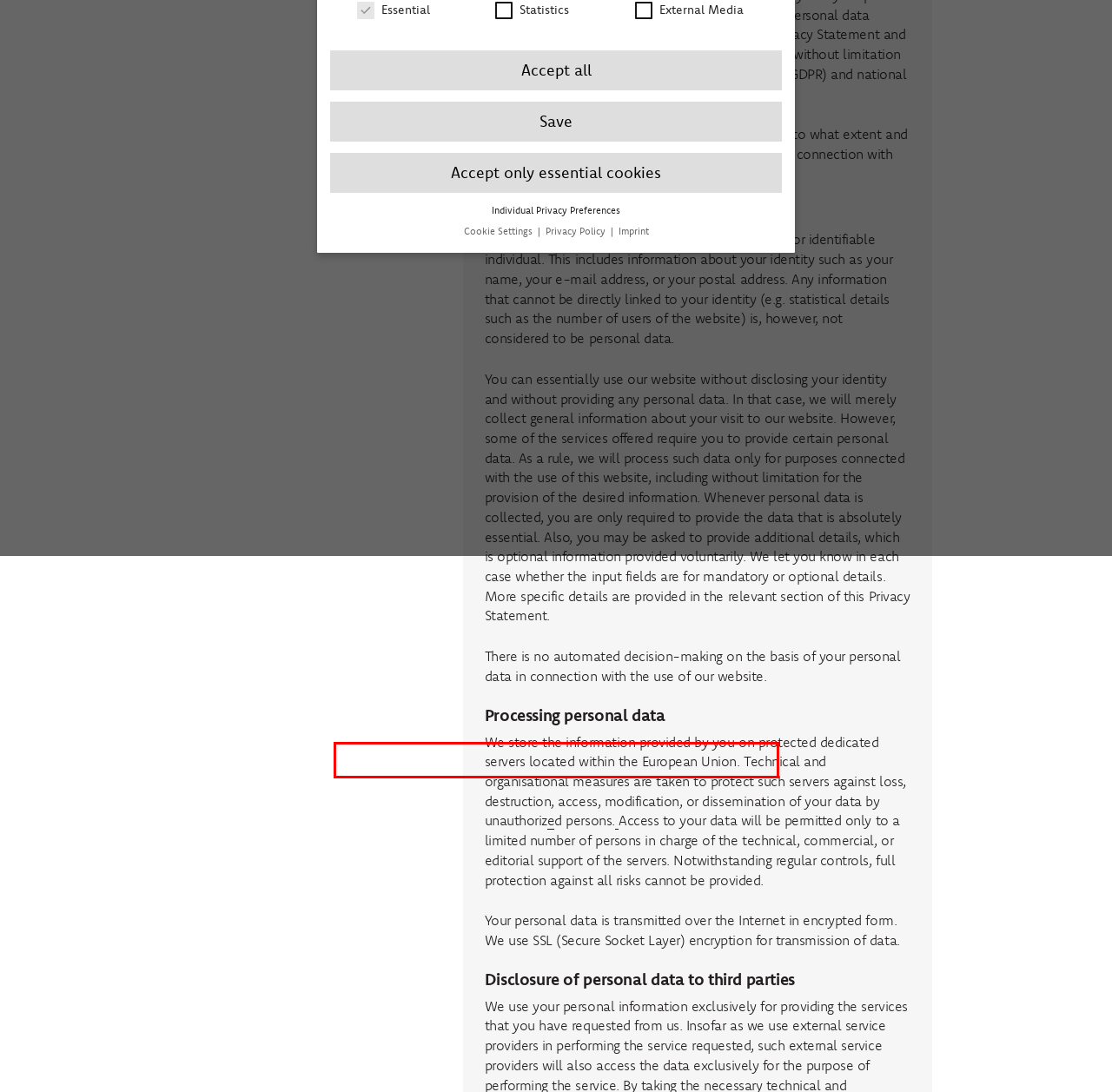Given a screenshot of a webpage, identify the red bounding box and perform OCR to recognize the text within that box.

Content from video platforms and social media platforms is blocked by default. If External Media cookies are accepted, access to those contents no longer requires manual consent.